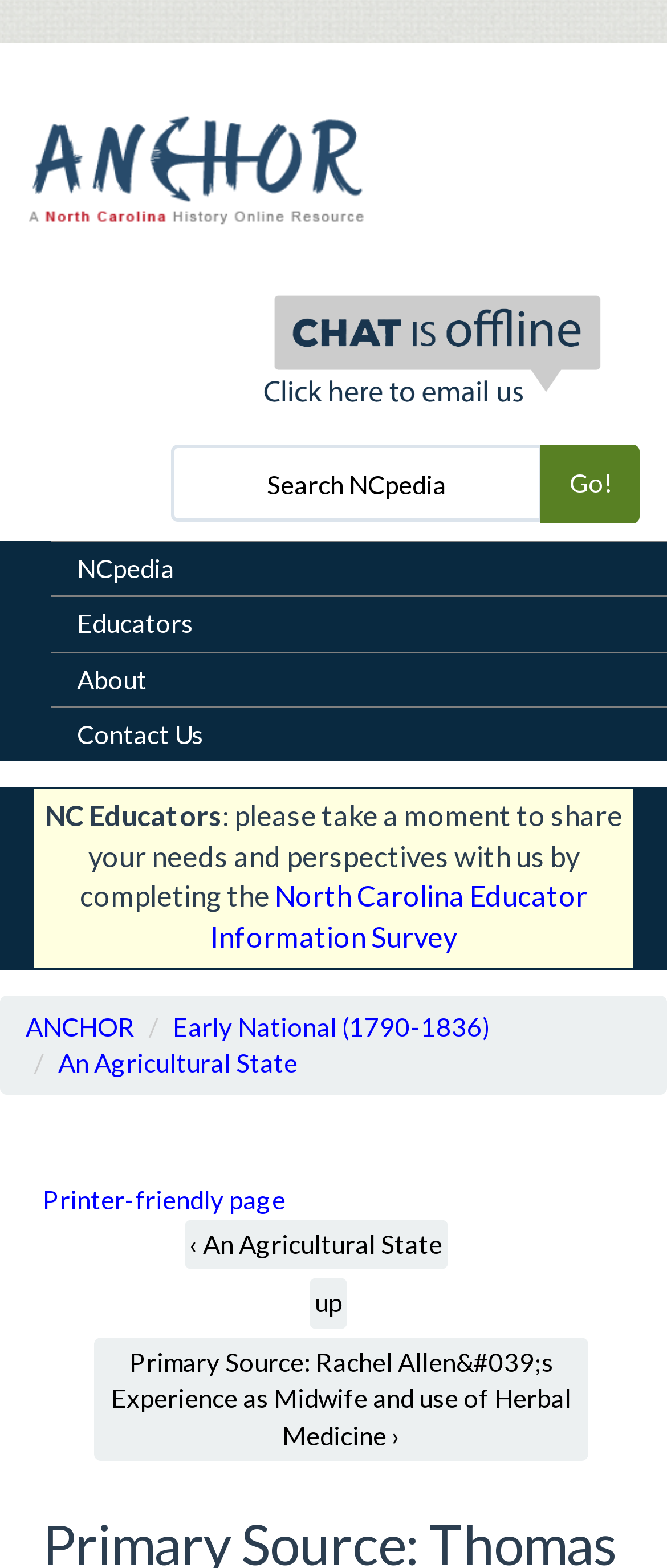Identify the bounding box coordinates of the clickable region to carry out the given instruction: "Take the North Carolina Educator Information Survey".

[0.315, 0.561, 0.881, 0.609]